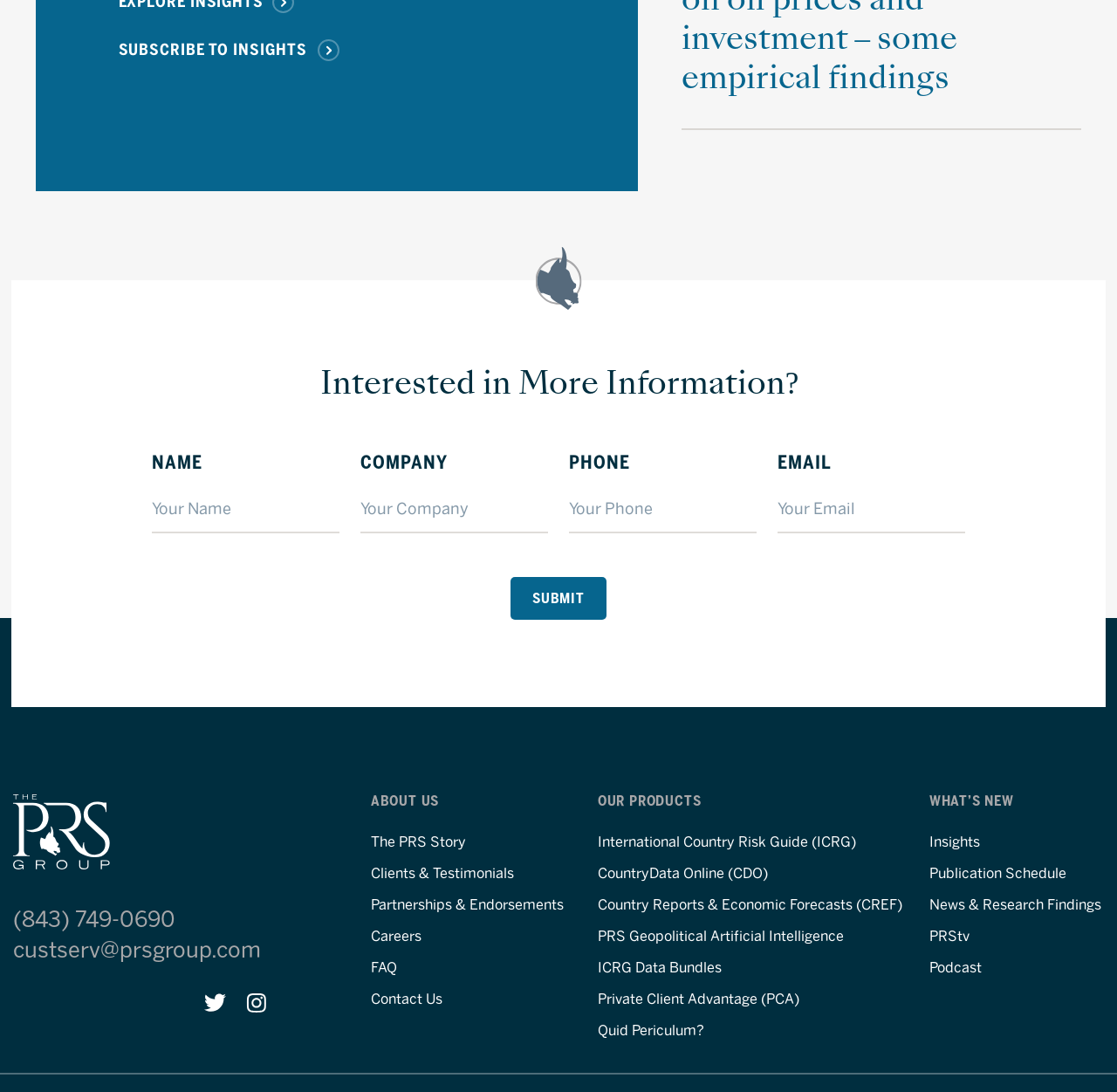Identify the bounding box coordinates of the region I need to click to complete this instruction: "Enter your name".

[0.136, 0.46, 0.304, 0.489]